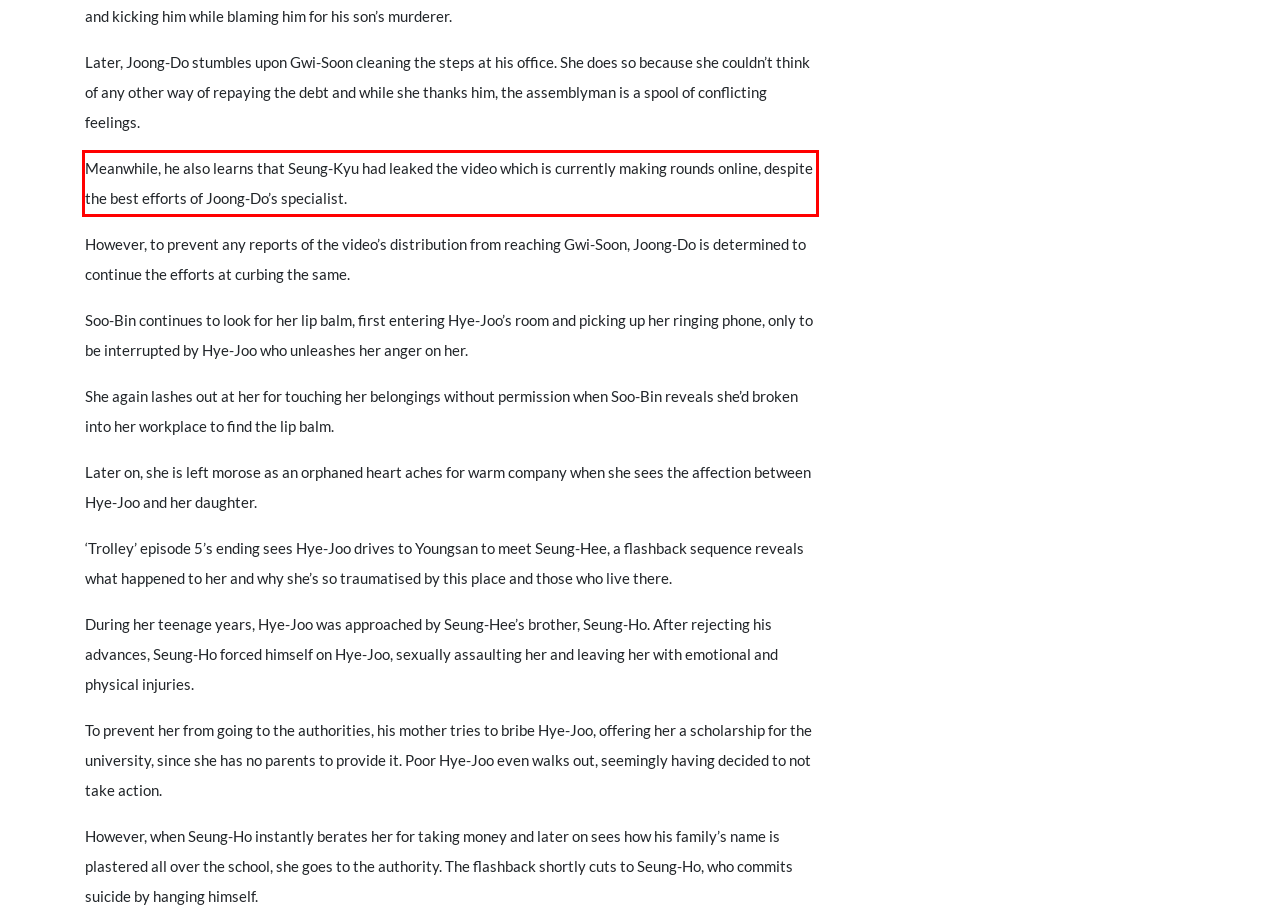Identify the red bounding box in the webpage screenshot and perform OCR to generate the text content enclosed.

Meanwhile, he also learns that Seung-Kyu had leaked the video which is currently making rounds online, despite the best efforts of Joong-Do’s specialist.